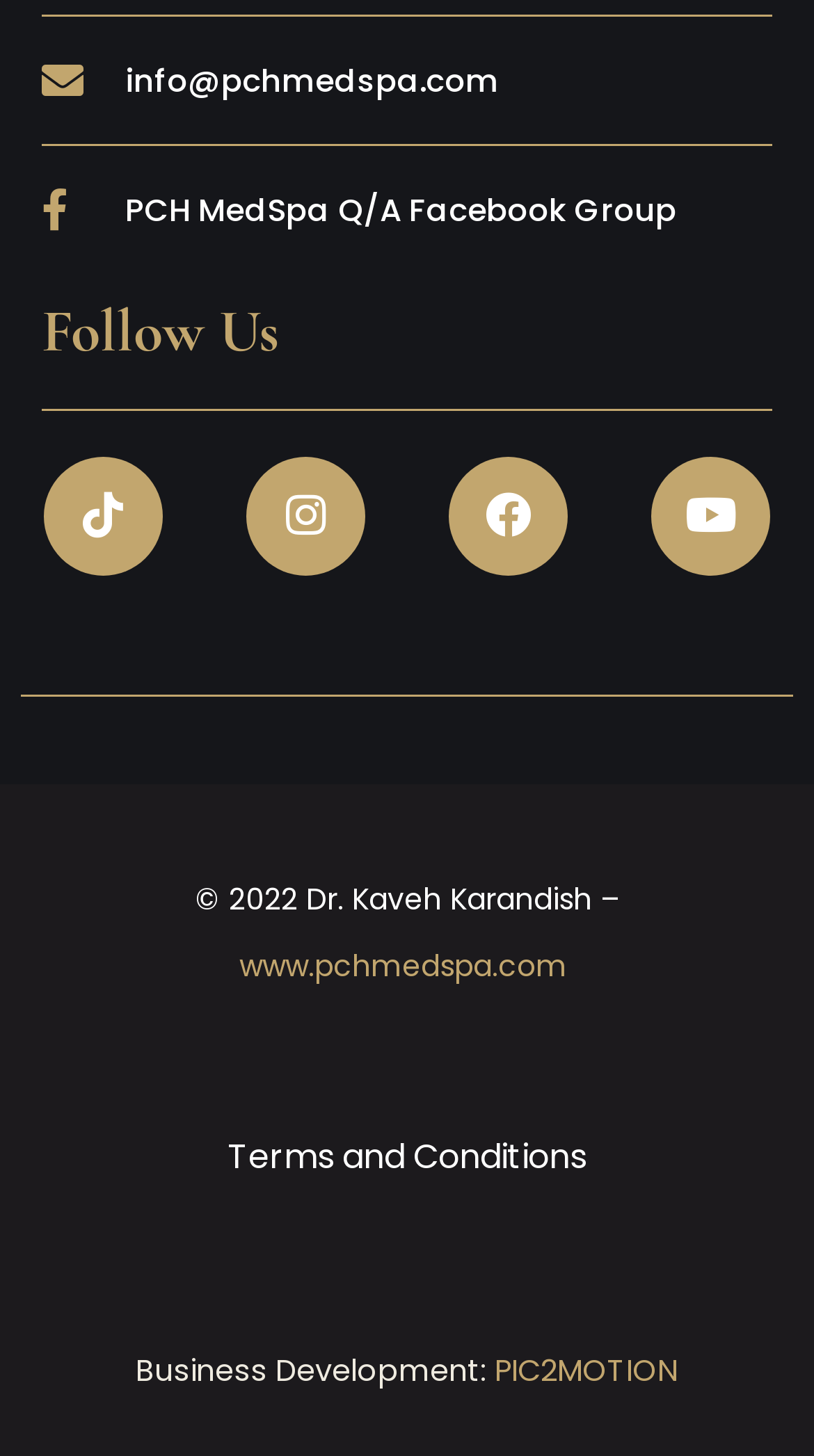Please mark the bounding box coordinates of the area that should be clicked to carry out the instruction: "Read the Terms and Conditions".

[0.279, 0.778, 0.721, 0.811]